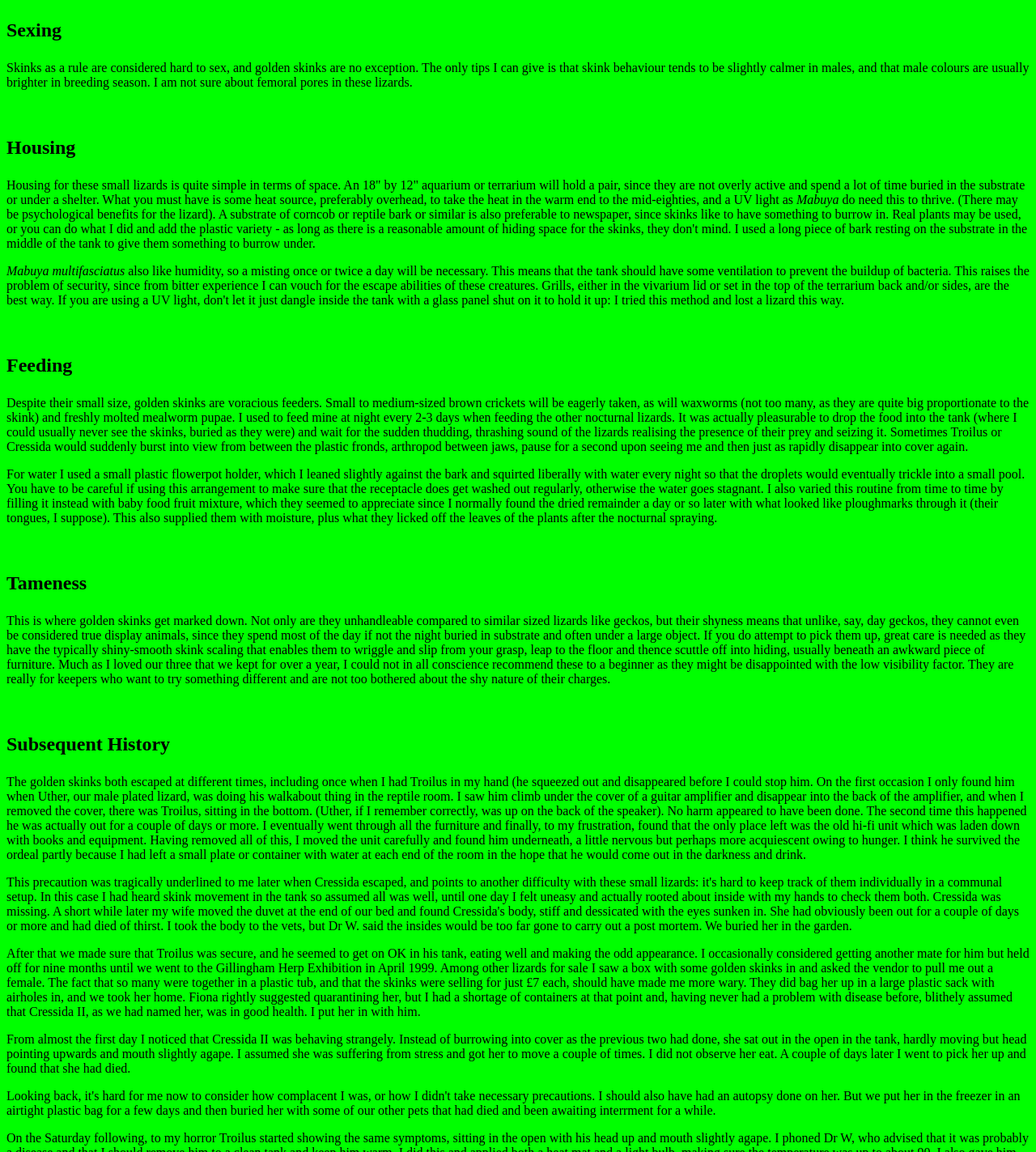Given the element description, predict the bounding box coordinates in the format (top-left x, top-left y, bottom-right x, bottom-right y). Make sure all values are between 0 and 1. Here is the element description: Subsequent History

[0.006, 0.636, 0.994, 0.655]